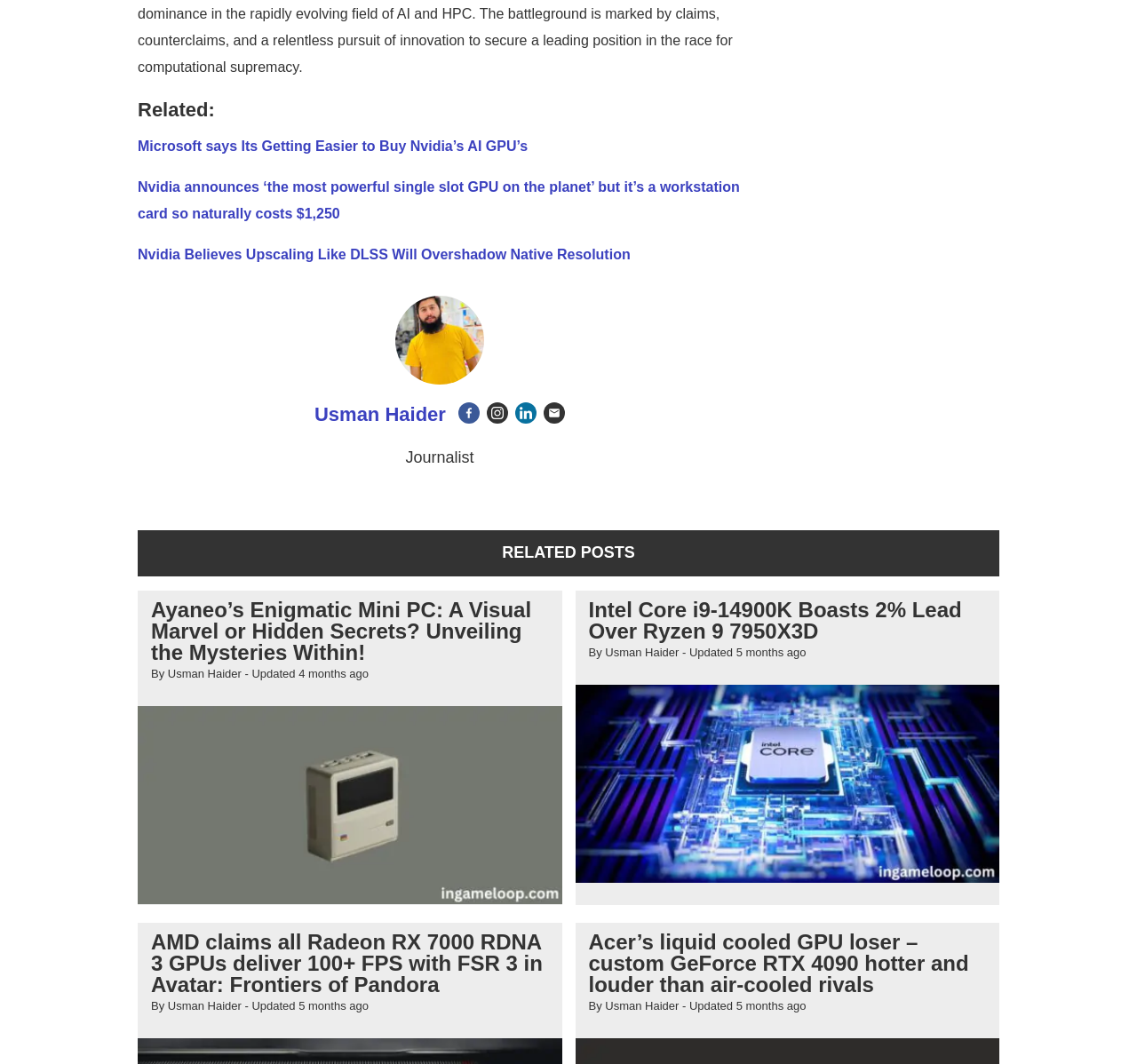Predict the bounding box coordinates for the UI element described as: "aria-label="Instagram"". The coordinates should be four float numbers between 0 and 1, presented as [left, top, right, bottom].

[0.428, 0.378, 0.447, 0.398]